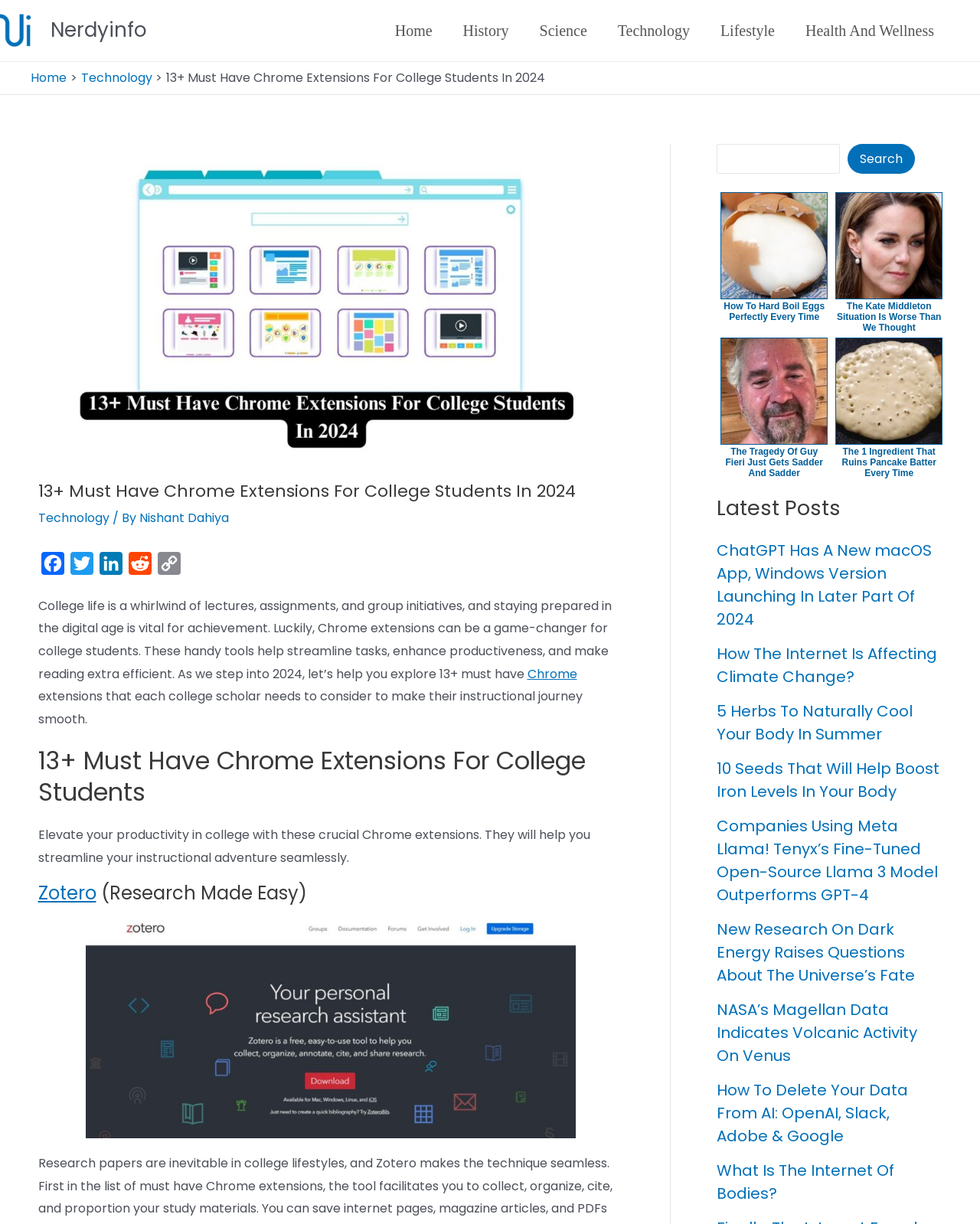Please examine the image and provide a detailed answer to the question: What is the topic of the article?

The topic of the article can be inferred from the heading '13+ Must Have Chrome Extensions For College Students In 2024' and the content of the article, which discusses the importance of Chrome extensions for college students.